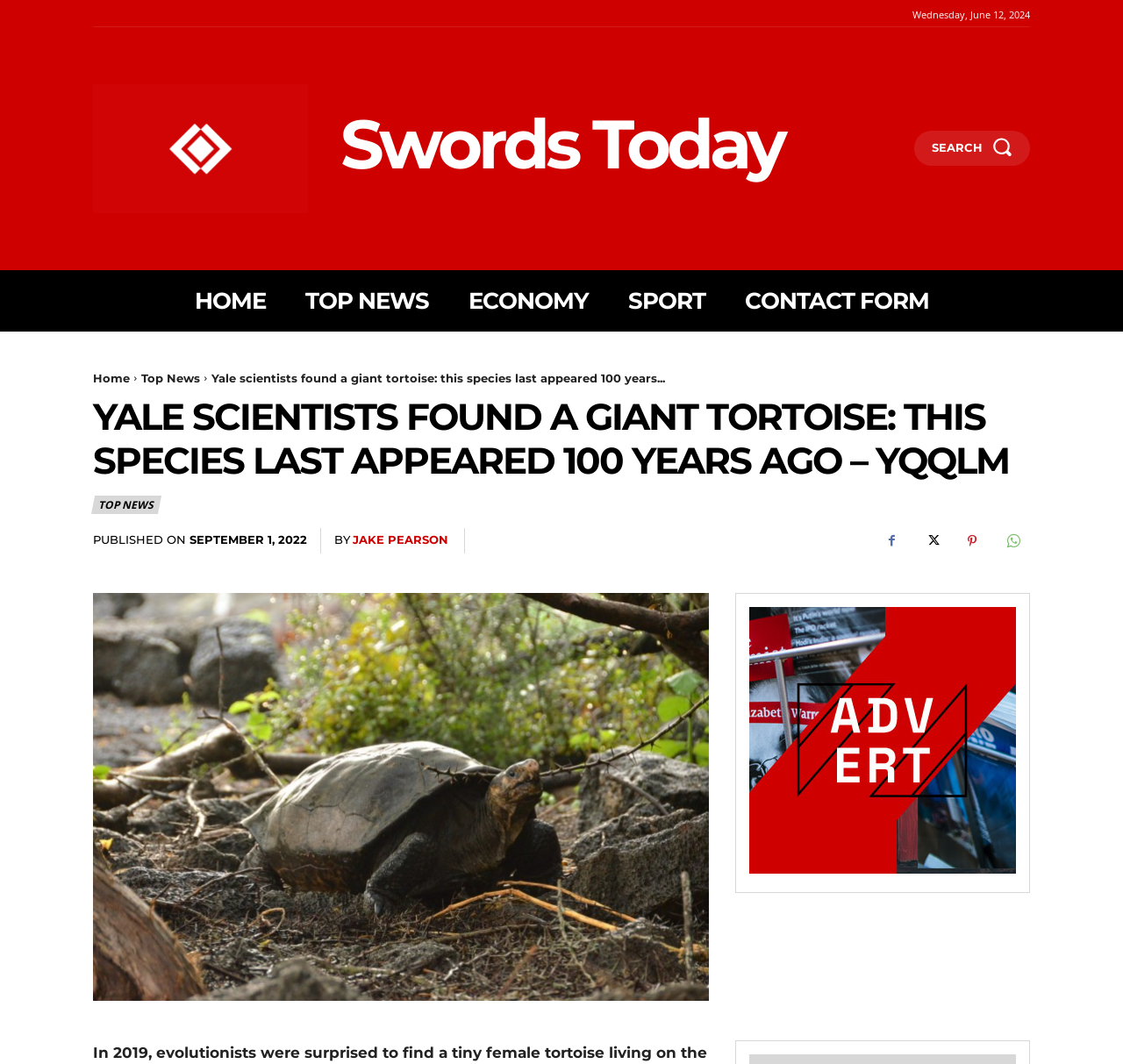Please identify the bounding box coordinates of the region to click in order to complete the task: "Read the top news". The coordinates must be four float numbers between 0 and 1, specified as [left, top, right, bottom].

[0.271, 0.254, 0.382, 0.311]